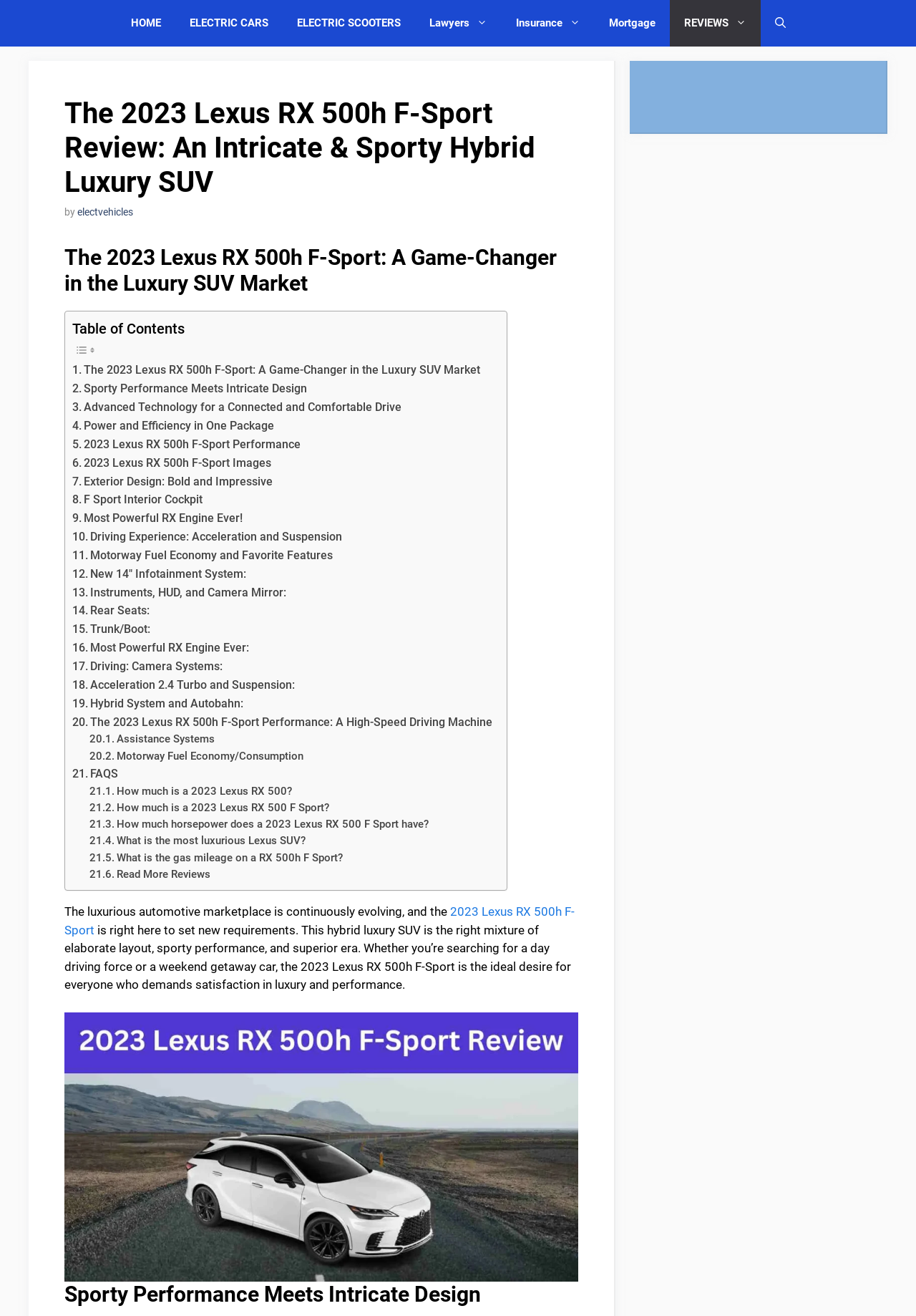Please indicate the bounding box coordinates of the element's region to be clicked to achieve the instruction: "Check the FAQs". Provide the coordinates as four float numbers between 0 and 1, i.e., [left, top, right, bottom].

[0.079, 0.581, 0.129, 0.595]